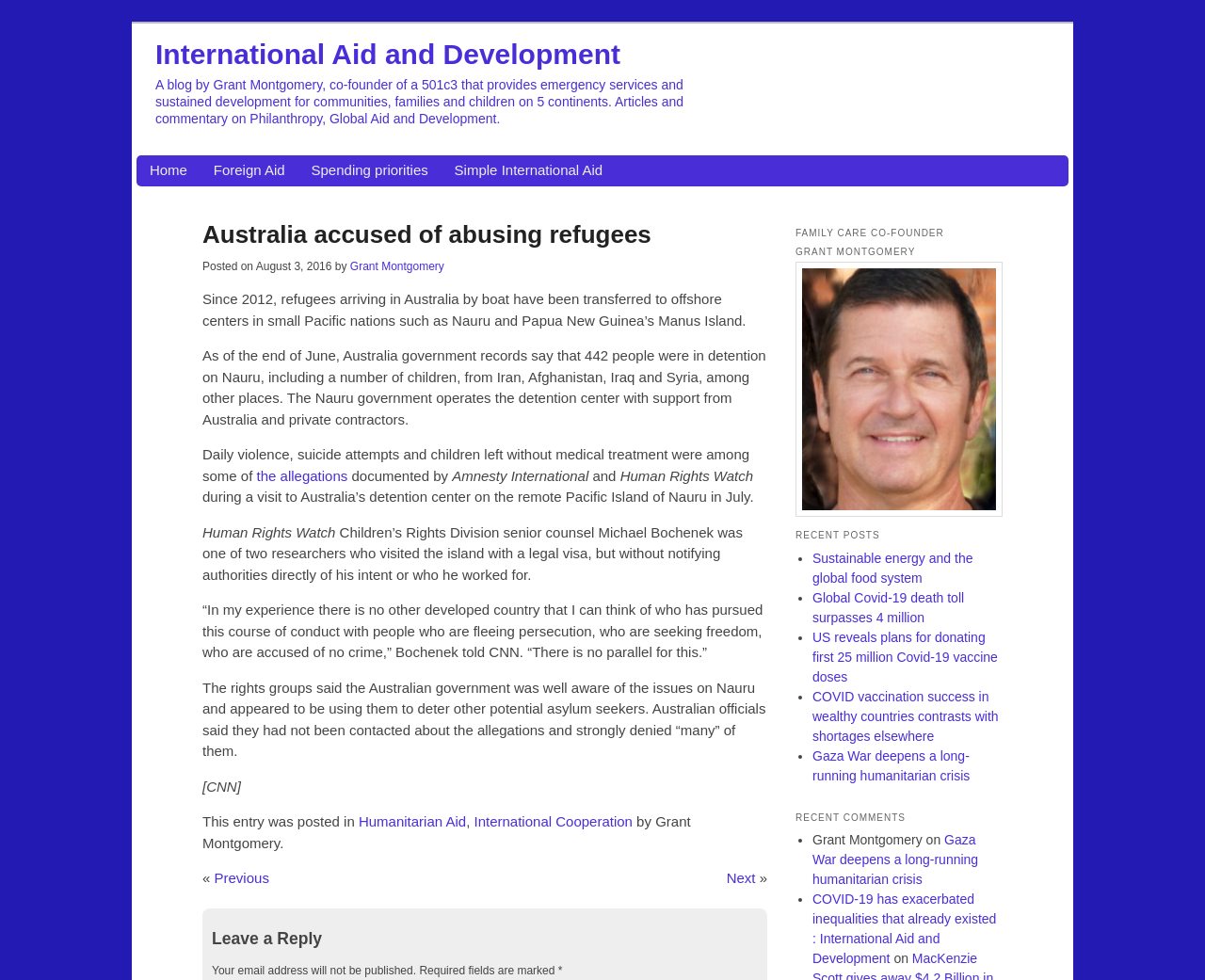Answer briefly with one word or phrase:
What is the date of the article on the webpage?

August 3, 2016